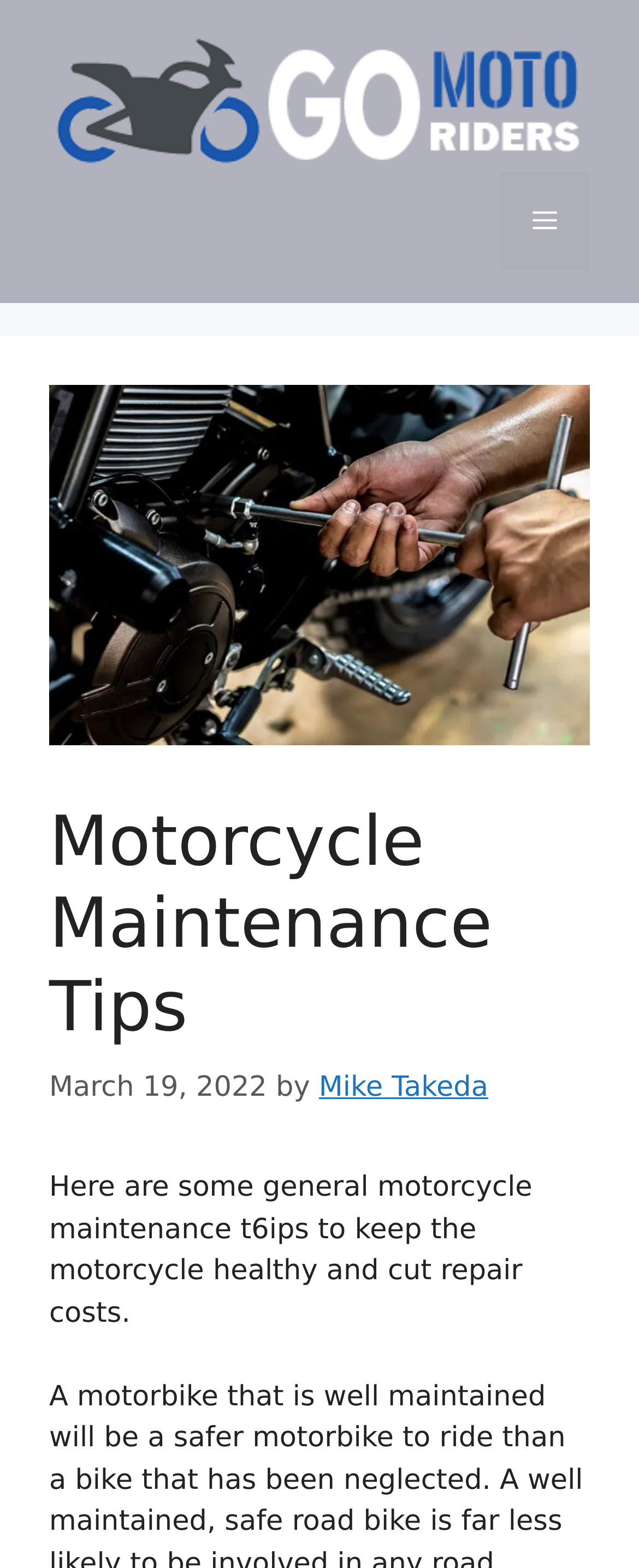Locate the UI element described by Mike Takeda in the provided webpage screenshot. Return the bounding box coordinates in the format (top-left x, top-left y, bottom-right x, bottom-right y), ensuring all values are between 0 and 1.

[0.499, 0.683, 0.764, 0.704]